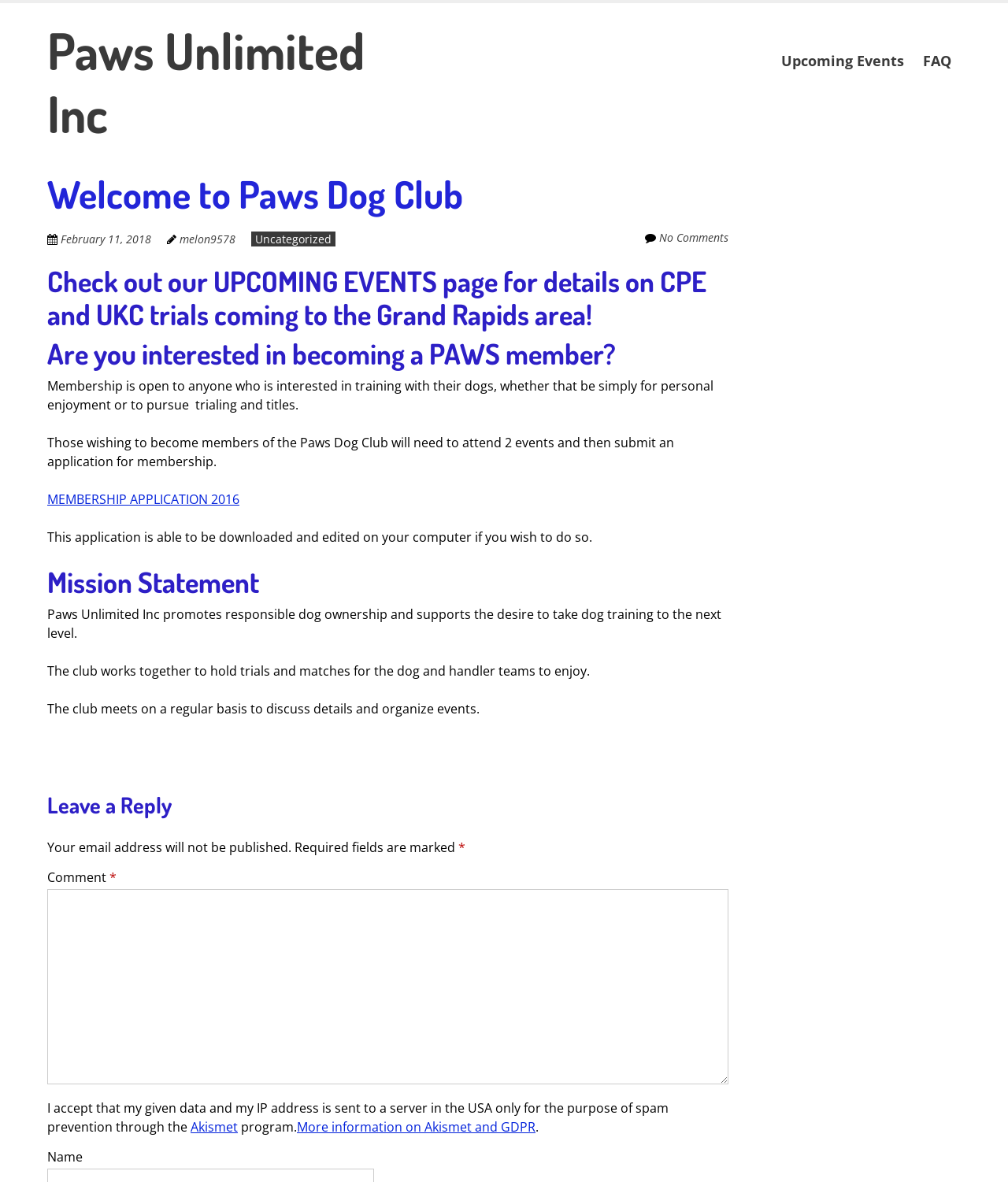Explain the contents of the webpage comprehensively.

The webpage is about Paws Dog Club, a community for dog owners and enthusiasts. At the top, there is a link to the organization's name, "Paws Unlimited Inc", and a "Skip to content" link. Next to these links, there are two more links, "Upcoming Events" and "FAQ", which are likely navigation links.

Below these links, there is a main article section that takes up most of the page. The article is divided into several sections, each with a heading. The first section welcomes visitors to the Paws Dog Club and provides a brief introduction. There is a link to a specific date, "February 11, 2018", and another link to the author's name, "melon9578". Additionally, there is a link to a category, "Uncategorized", and a note that there are "No Comments" on the article.

The next section promotes the club's upcoming events, with a heading that encourages visitors to check out the events page for details on trials and matches. Following this, there is a section that explains the membership process, including the requirement to attend two events and submit an application. There is a link to download the membership application form.

The mission statement of Paws Unlimited Inc is also presented, which emphasizes responsible dog ownership and supporting dog training. The club's activities, such as holding trials and matches, and regular meetings, are also mentioned.

At the bottom of the page, there is a section for leaving a reply or comment. This section includes a text box for entering comments, as well as a note about required fields and a checkbox for accepting the terms of the comment system. There is also a link to more information on Akismet, a spam prevention program.